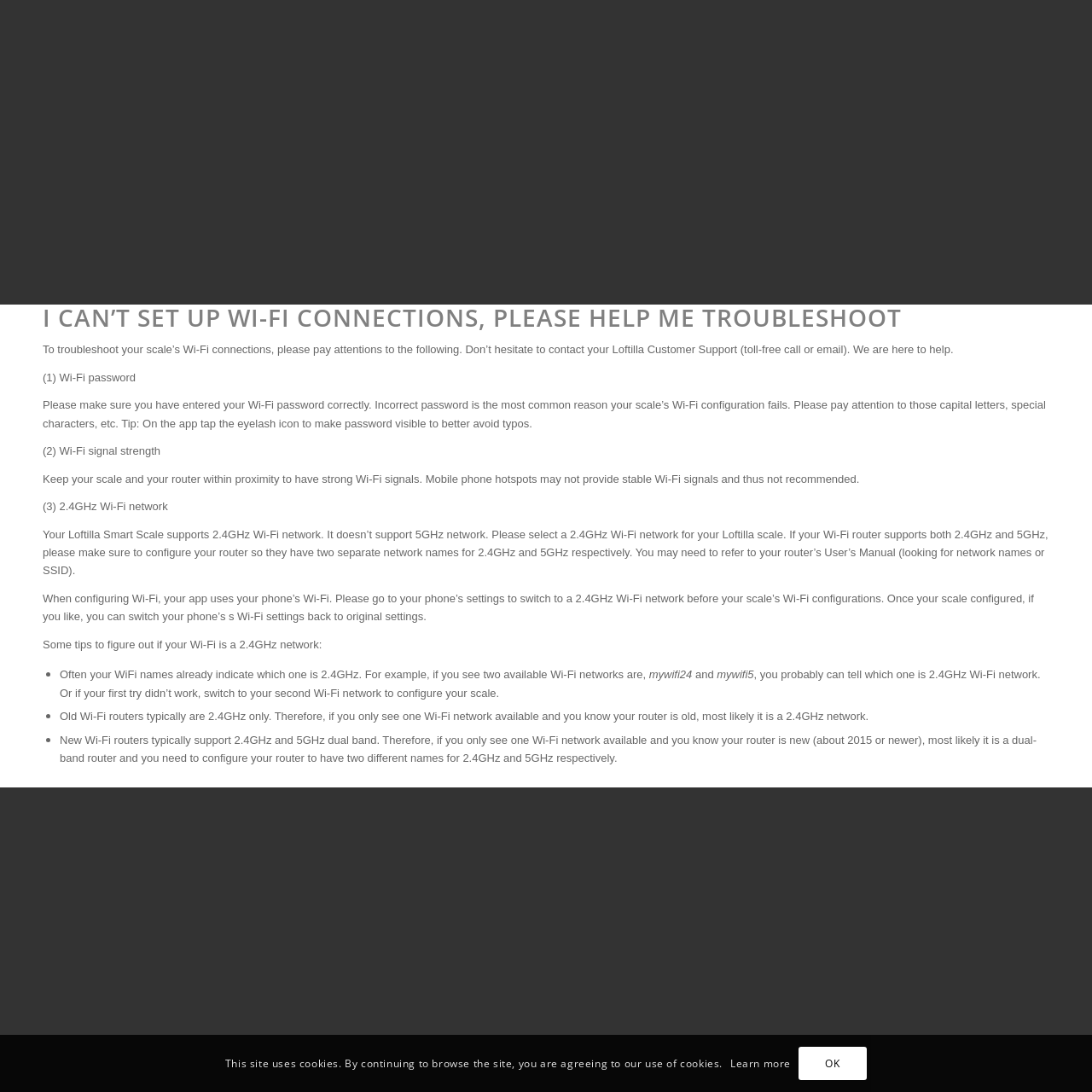What type of Wi-Fi network does the Loftilla Smart Scale support?
Please respond to the question thoroughly and include all relevant details.

The webpage states that the Loftilla Smart Scale supports 2.4GHz Wi-Fi networks, and does not support 5GHz networks, which is an important consideration when configuring Wi-Fi settings.